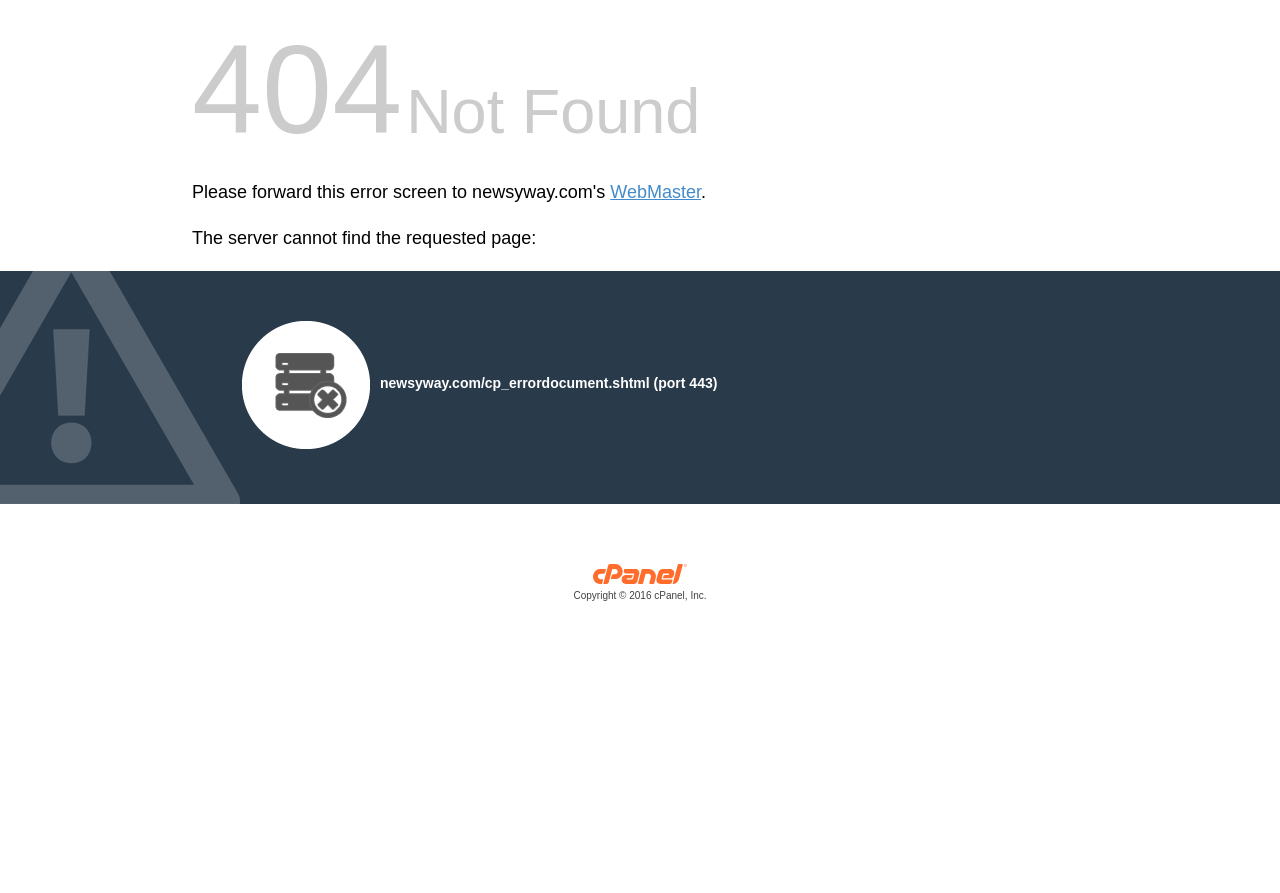Examine the image carefully and respond to the question with a detailed answer: 
Who is the copyright holder of this page?

I determined the answer by looking at the link element with the text 'cPanel, Inc. Copyright © 2016 cPanel, Inc.' which is located at coordinates [0.15, 0.64, 0.85, 0.676]. This text is likely to indicate the copyright holder of this page.